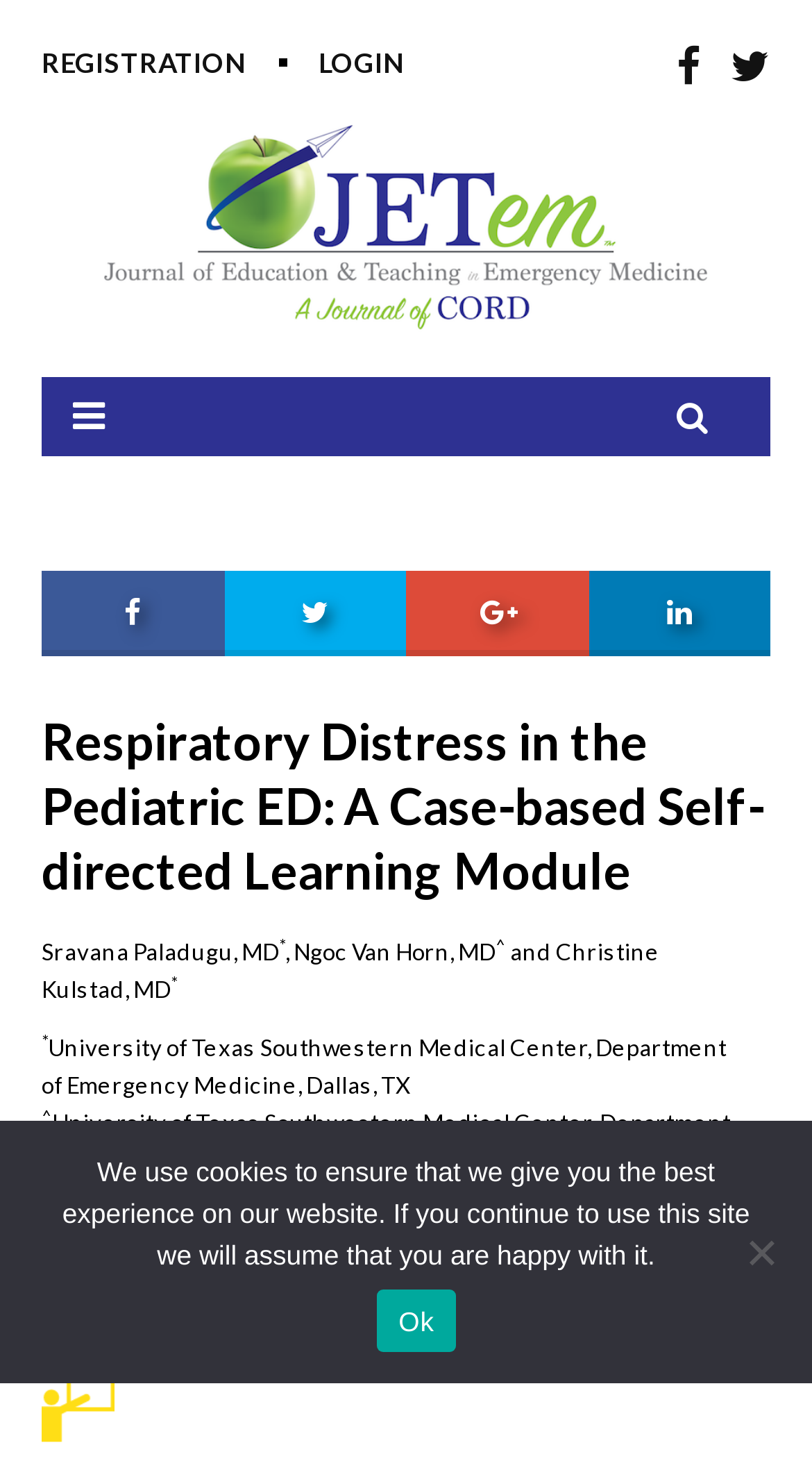Indicate the bounding box coordinates of the clickable region to achieve the following instruction: "Click the JETem link."

[0.128, 0.092, 0.872, 0.116]